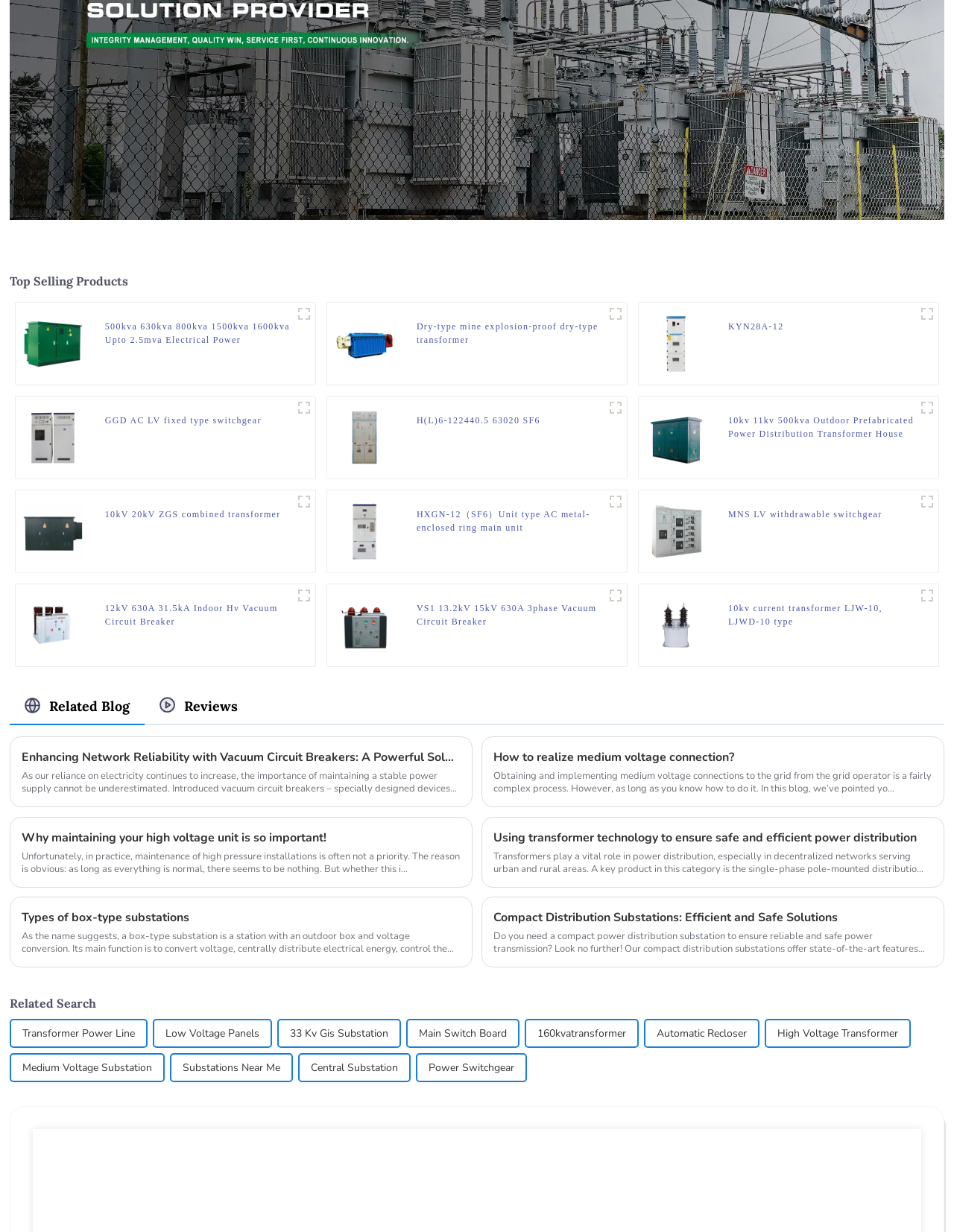Respond to the question below with a concise word or phrase:
What is the title of the first product?

500kva 630kva 800kva 1500kva 1600kva Upto 2.5mva Electrical Power Distribution Transformer Compact Substation